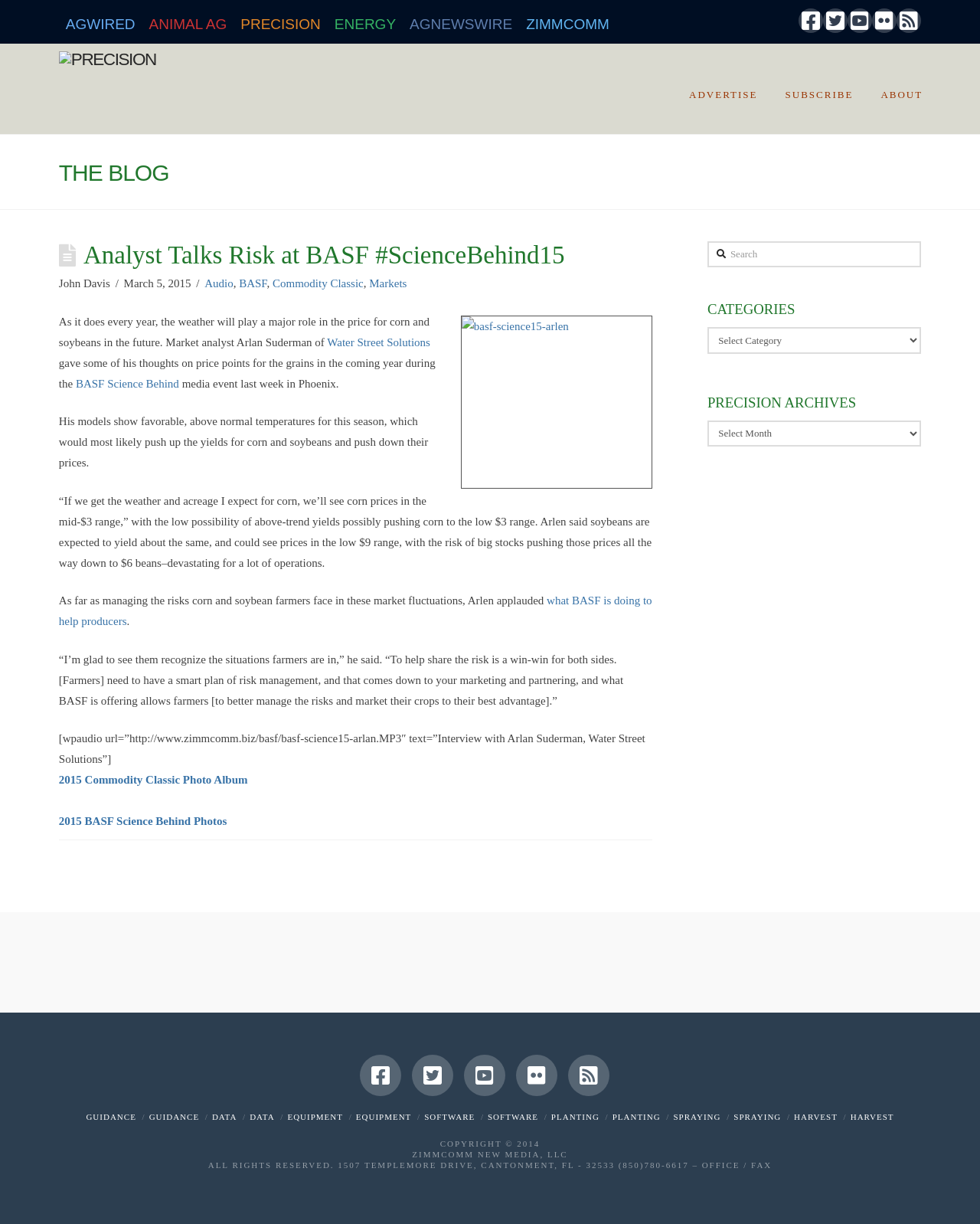Construct a comprehensive description capturing every detail on the webpage.

The webpage is about an analyst's talk on risk at BASF, specifically discussing the Science Behind 15 initiative. At the top, there are several links to other websites, including AGWIRED, ANIMAL AG, PRECISION, ENERGY, AGNEWSWIRE, and ZIMMCOMM. Below these links, there are social media links to Facebook, Twitter, YouTube, Flickr, and RSS.

The main content of the page is an article about the analyst's talk, which includes a heading with the title "Analyst Talks Risk at BASF #ScienceBehind15" and a subheading with the author's name, John Davis. The article discusses the analyst's views on the price of corn and soybeans, citing favorable weather conditions and above-normal temperatures that could lead to higher yields and lower prices. The analyst also talks about the importance of risk management for farmers and how BASF's initiatives can help them.

The article includes an image related to the topic and several links to other relevant articles or resources, including an audio interview with the analyst. Below the article, there are links to photo albums from the 2015 Commodity Classic and 2015 BASF Science Behind events.

On the right side of the page, there is a complementary section with a search bar, categories, and archives. The categories section has a dropdown menu, and the archives section has links to previous articles. At the bottom of the page, there are links to social media platforms, a copyright notice, and contact information for ZIMMCOMM NEW MEDIA, LLC.